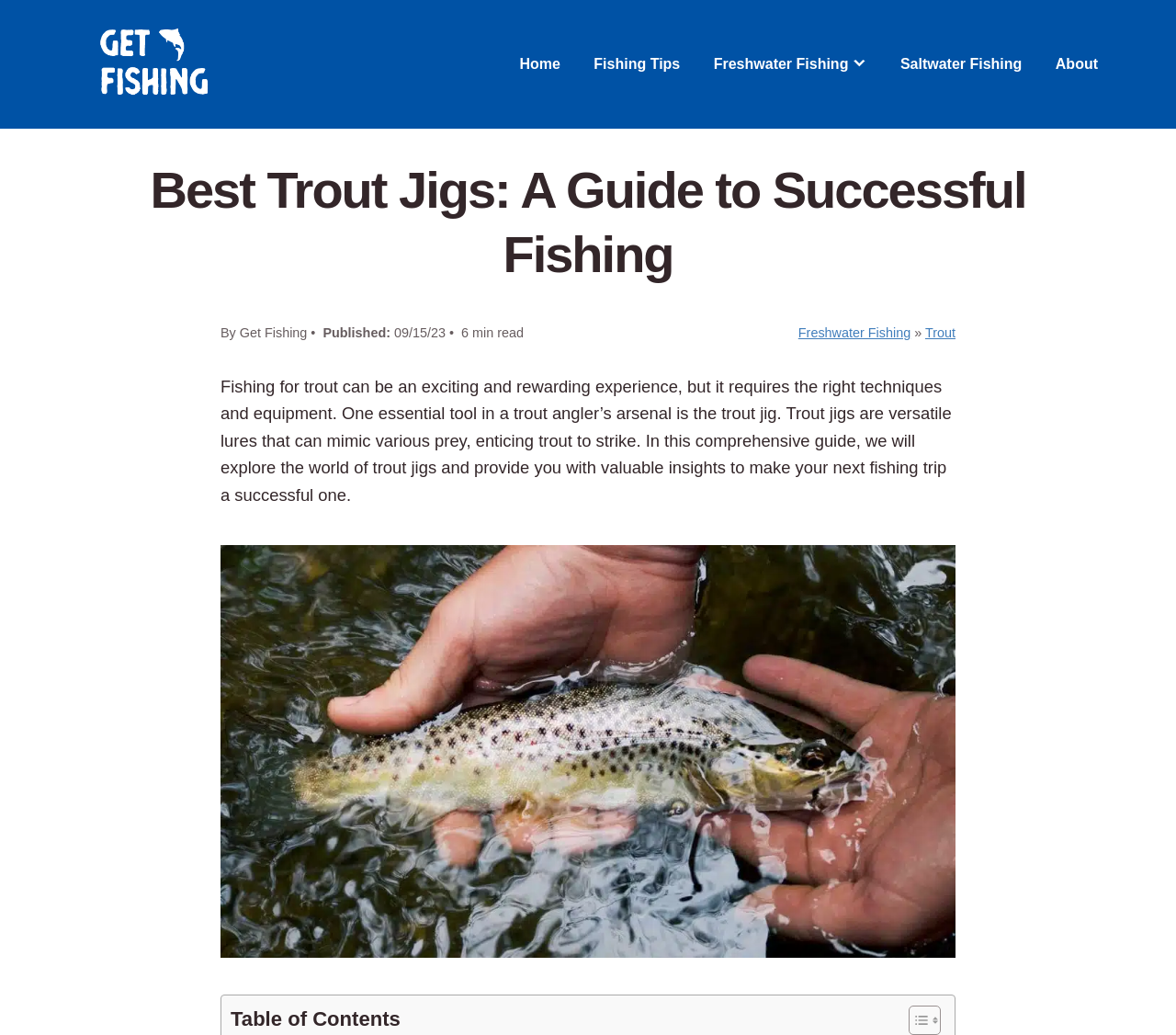Identify the main heading of the webpage and provide its text content.

Best Trout Jigs: A Guide to Successful Fishing